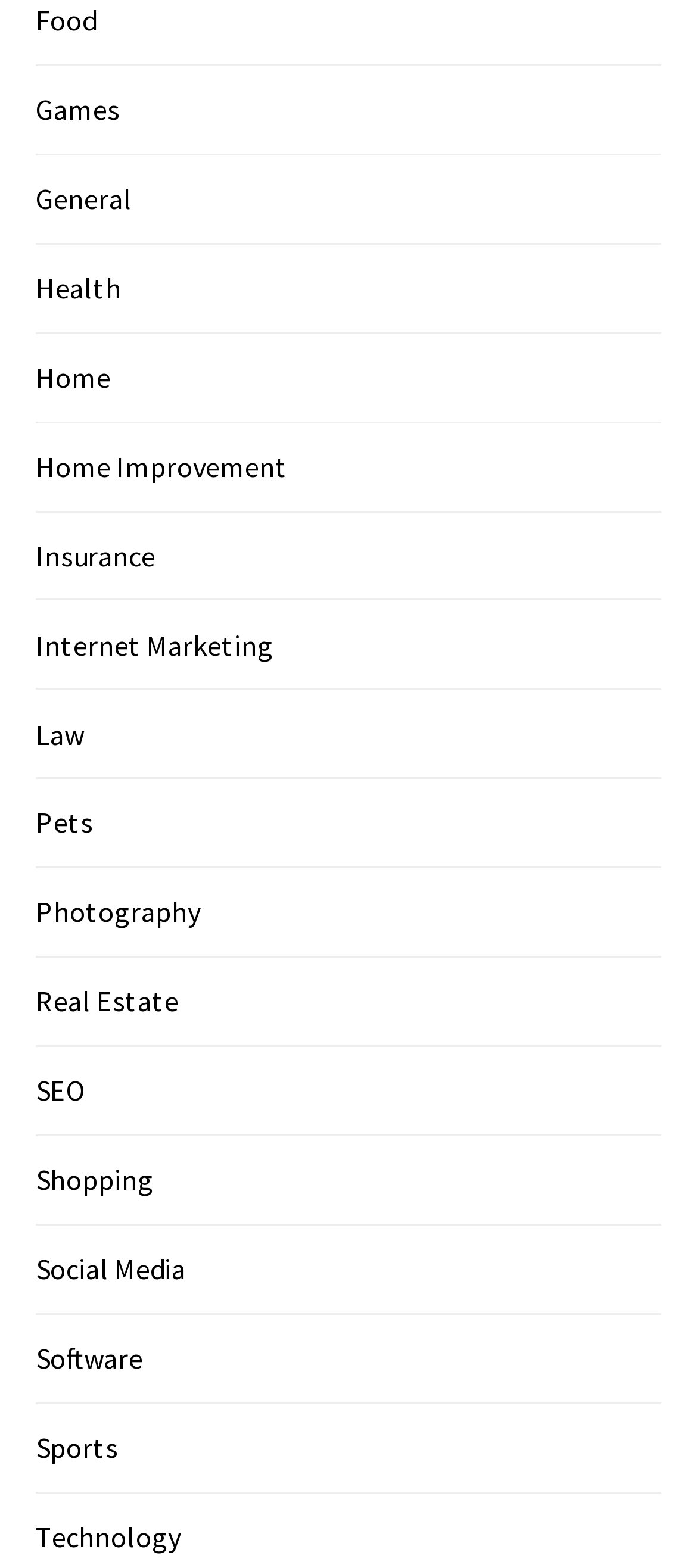What is the category below 'Home Improvement'?
Look at the image and answer the question using a single word or phrase.

Insurance